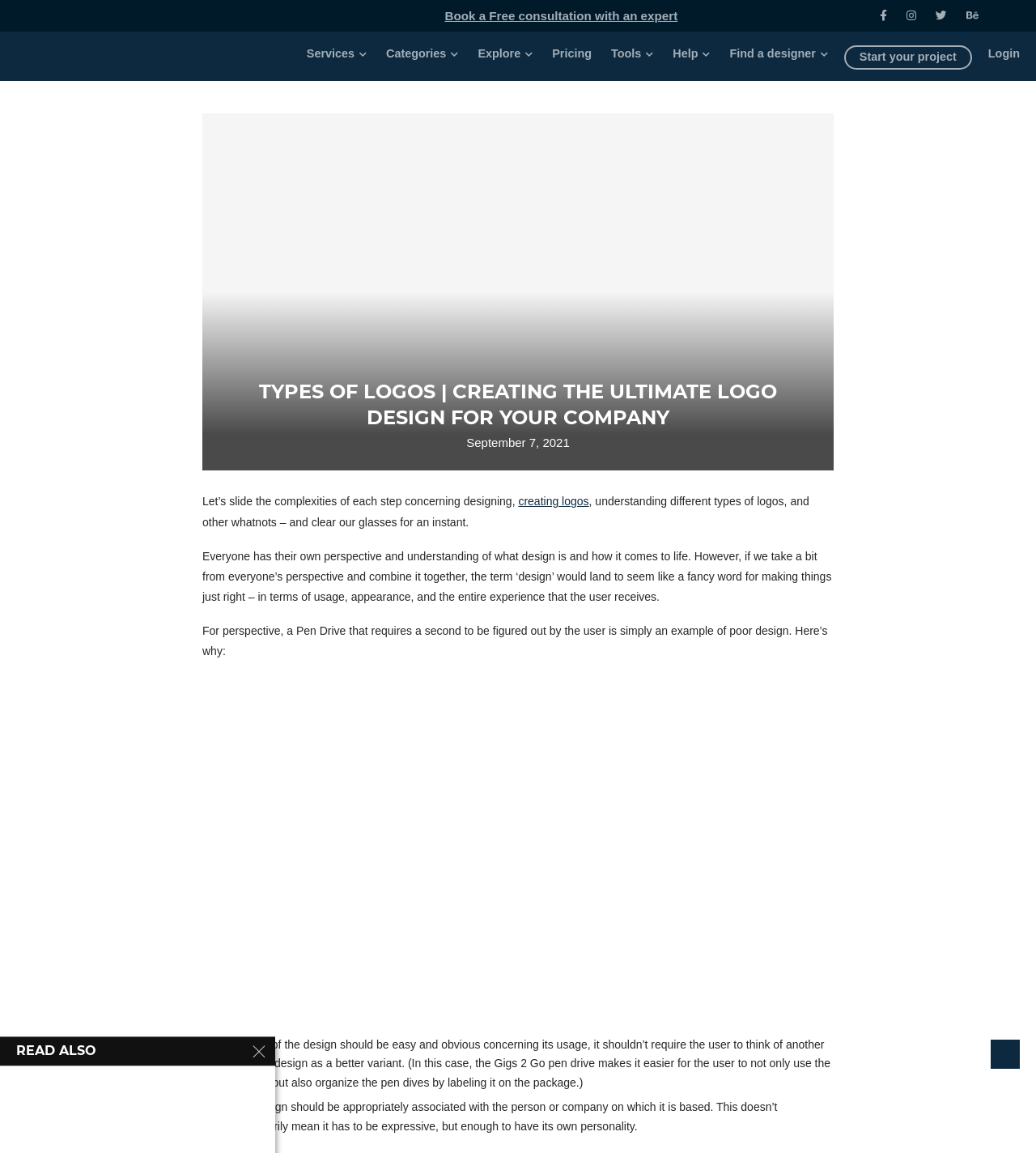Identify the bounding box coordinates for the element you need to click to achieve the following task: "Explore the services menu". The coordinates must be four float values ranging from 0 to 1, formatted as [left, top, right, bottom].

[0.293, 0.038, 0.357, 0.054]